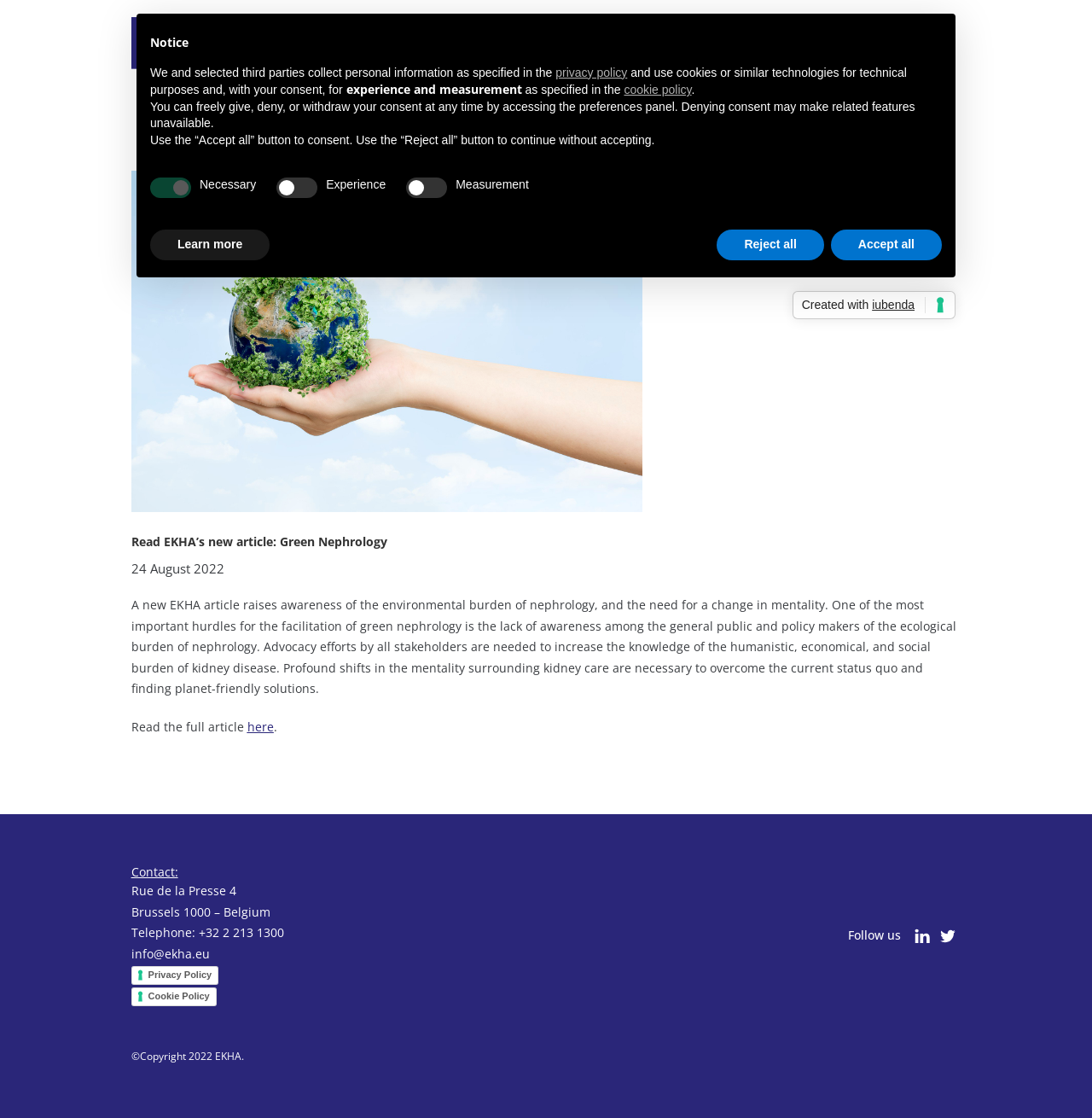Give a one-word or one-phrase response to the question: 
What is the name of the organization?

EKHA